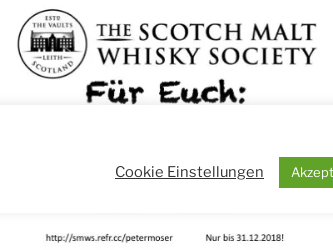What is the deadline for the specific offer or event?
Please provide a single word or phrase based on the screenshot.

31.12.2018